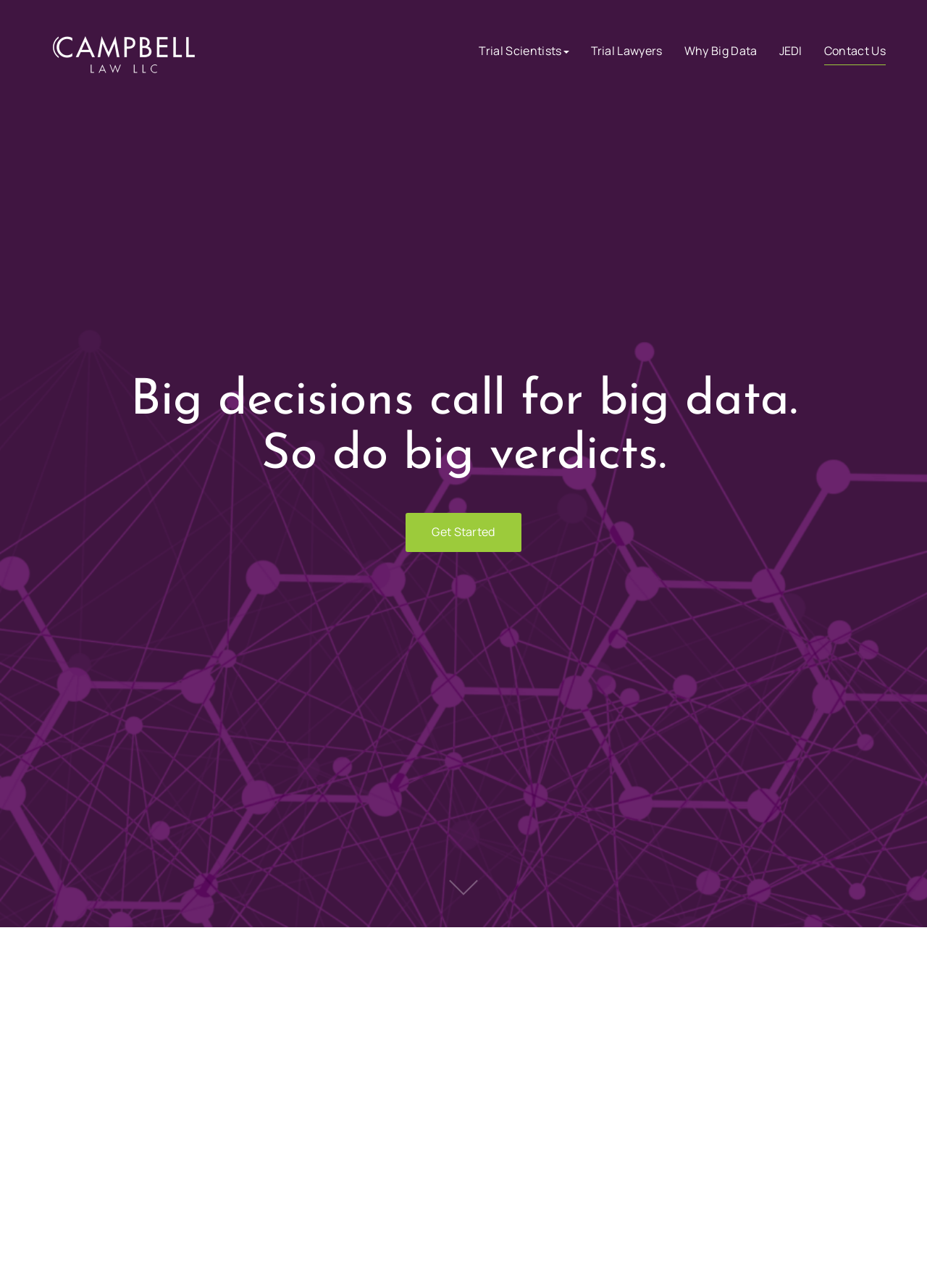Pinpoint the bounding box coordinates of the clickable element needed to complete the instruction: "Click Campbell Law LLC". The coordinates should be provided as four float numbers between 0 and 1: [left, top, right, bottom].

[0.057, 0.035, 0.21, 0.048]